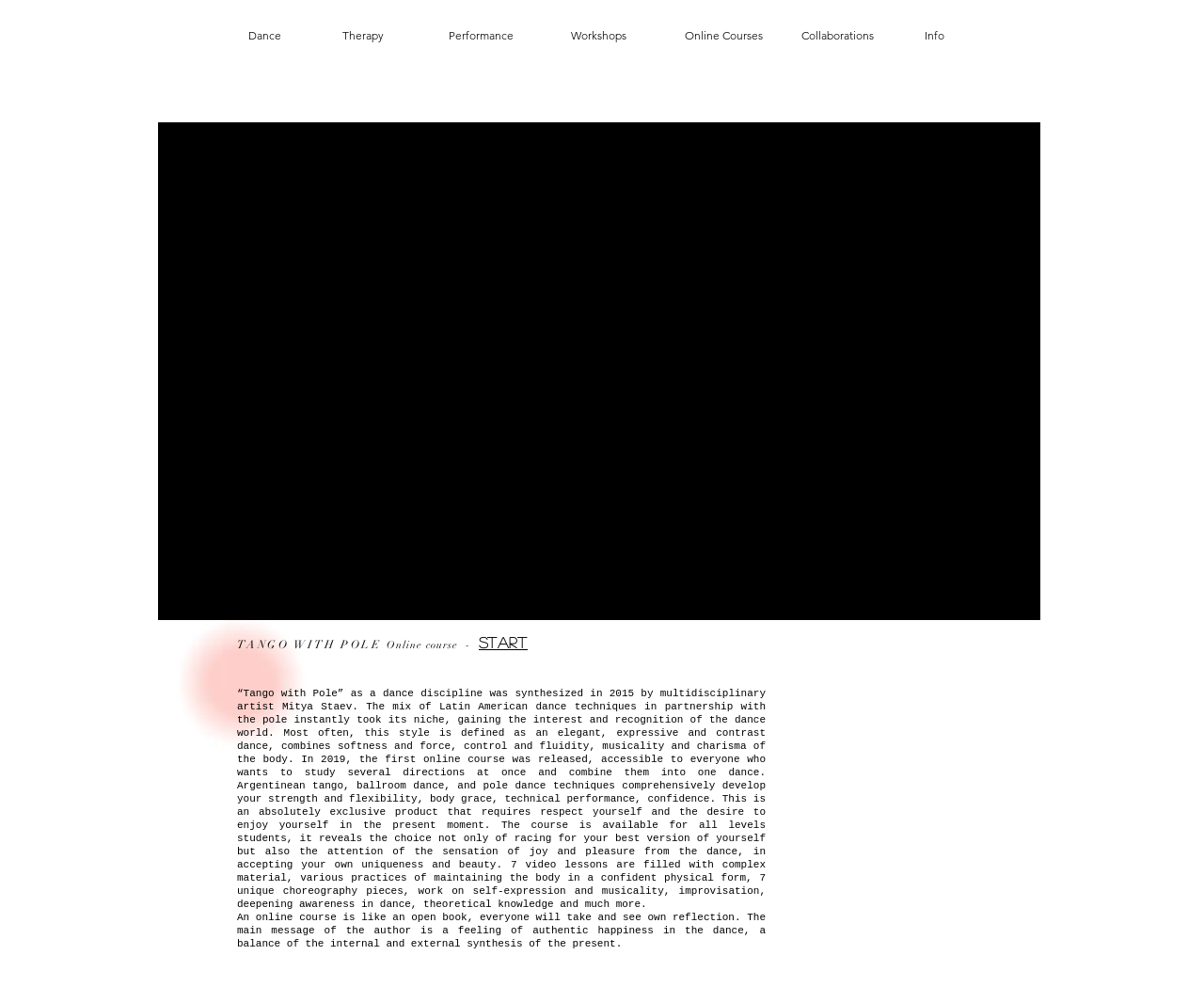Answer the question briefly using a single word or phrase: 
What is the image on the webpage?

IMG_1033.JPG